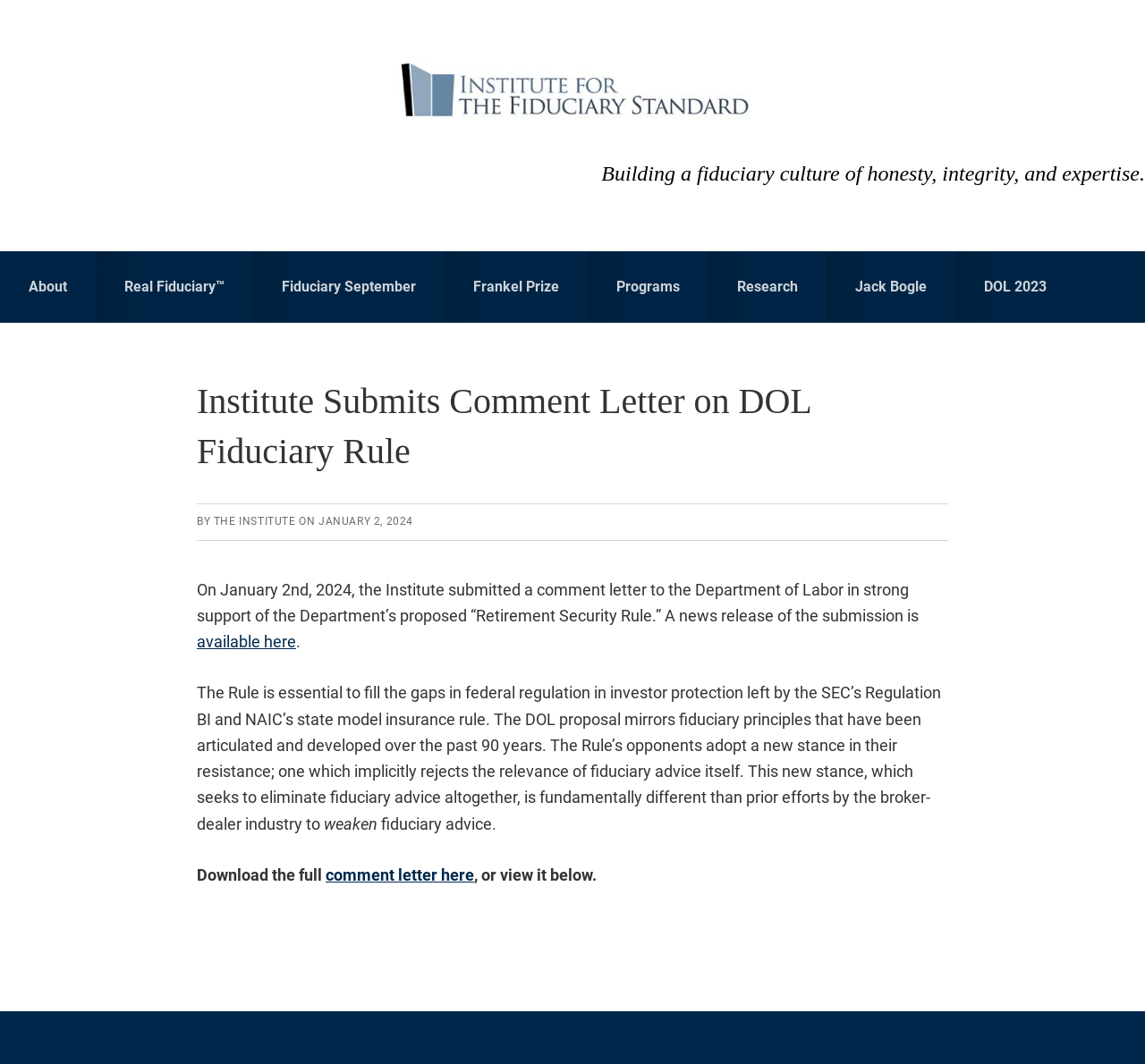Provide a thorough and detailed response to the question by examining the image: 
What can be downloaded from the webpage?

The webpage provides a link to download the full comment letter, as indicated by the text 'Download the full comment letter here'.